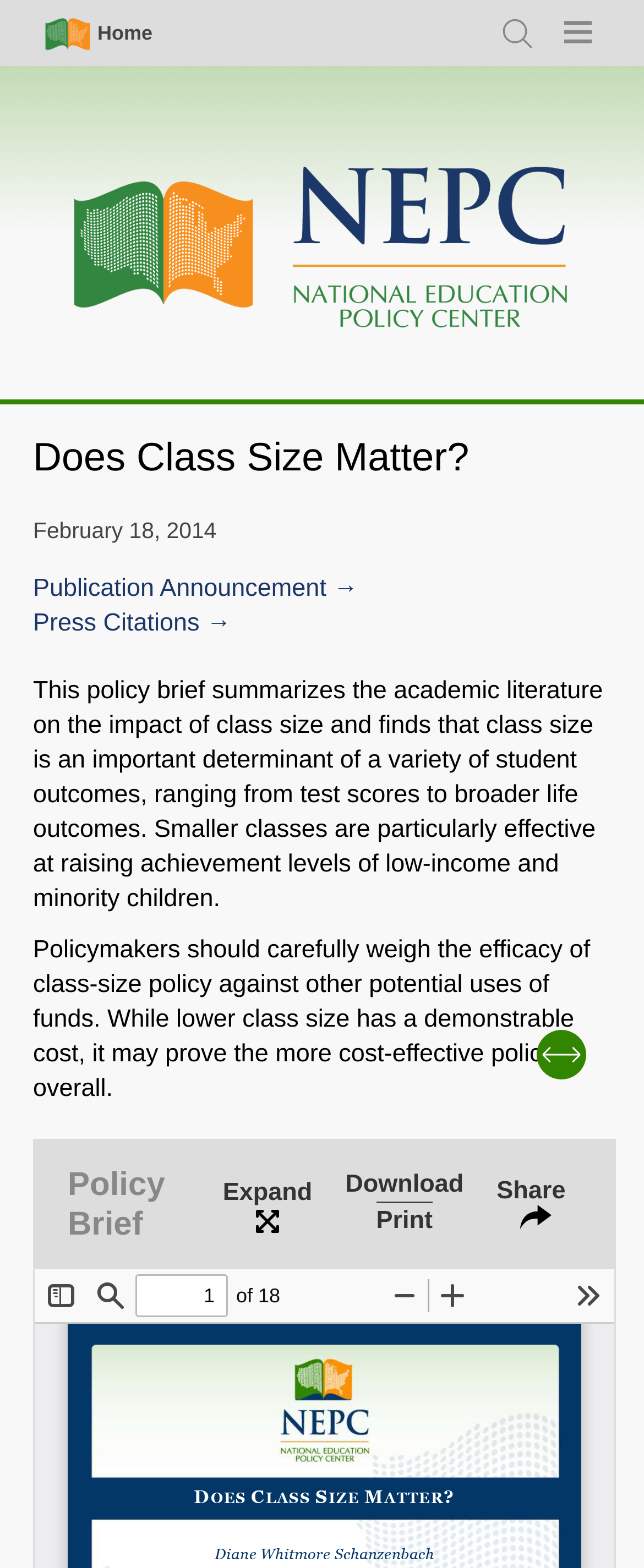Locate the bounding box coordinates of the clickable area needed to fulfill the instruction: "Click on the 'Share on LinkedIn' link".

[0.115, 0.248, 0.885, 0.302]